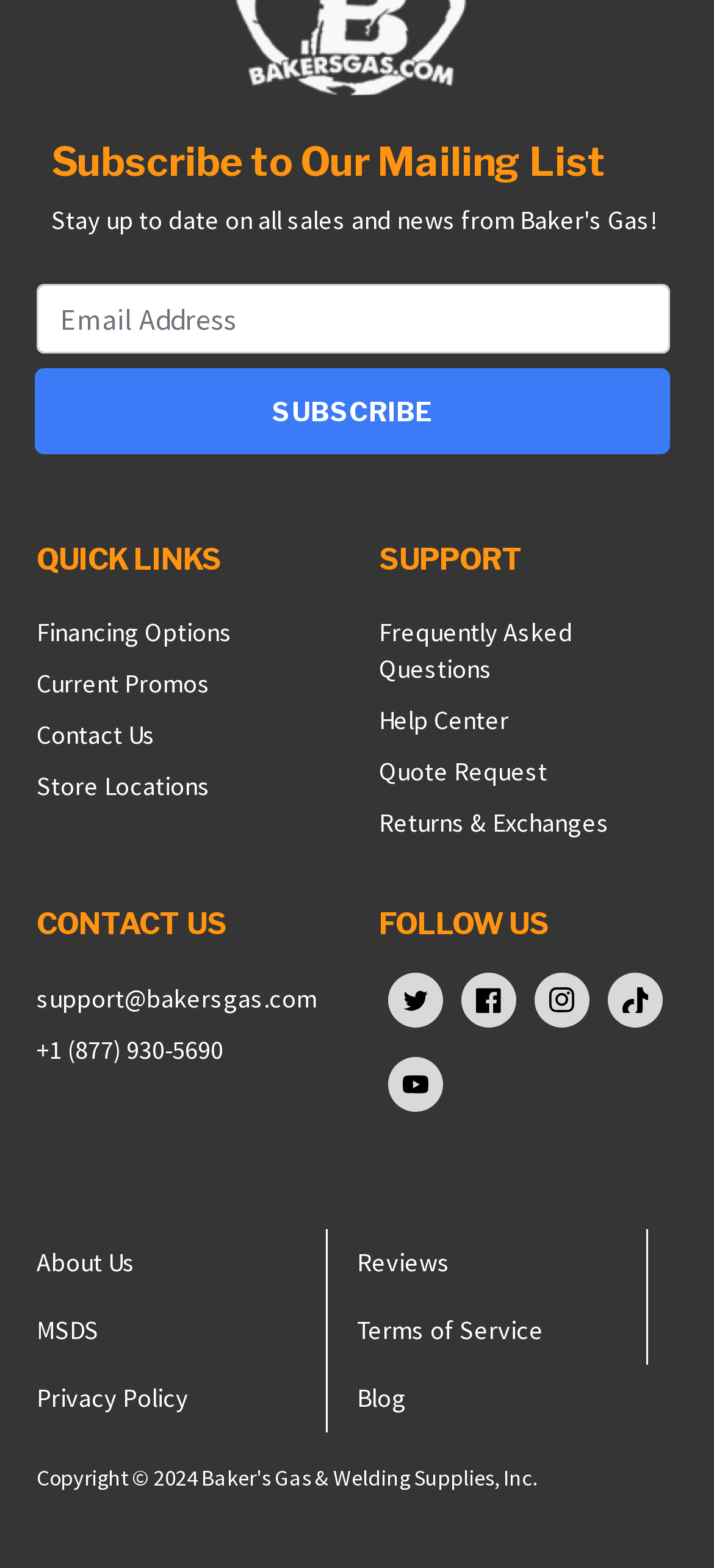Use a single word or phrase to answer this question: 
What social media platforms can I follow?

Twitter, Facebook, Instagram, TikTok, YouTube